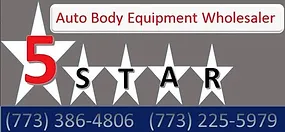Generate an elaborate description of what you see in the image.

The image displays a promotional graphic for "5 Star," an auto body equipment wholesaler. The design features five prominent stars, symbolizing high quality or top ratings, with the word "STAR" boldly emblazoned in black across the center. Above the stars, the text "Auto Body Equipment Wholesaler" is presented, highlighting the company's focus on providing automotive body supplies. Below, two contact numbers are provided: (773) 386-4806 and (773) 225-5979, making it easy for potential customers to reach out for inquiries or purchases. The overall color scheme combines shades of red and blue with a gray background, creating a visually striking advertisement aimed at attracting customers in the auto body industry.